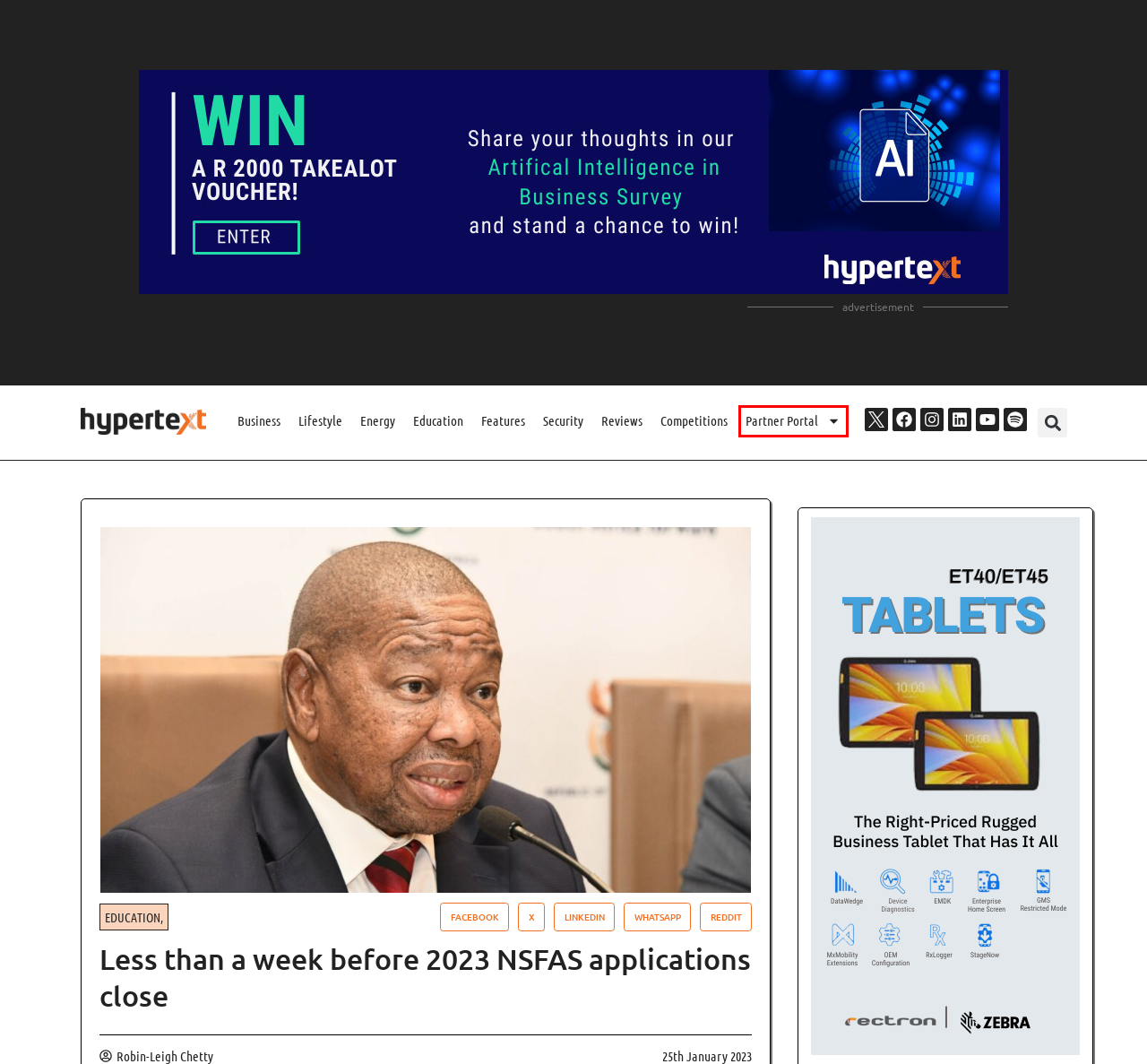You have a screenshot of a webpage with a red rectangle bounding box. Identify the best webpage description that corresponds to the new webpage after clicking the element within the red bounding box. Here are the candidates:
A. Security Archives - Hypertext
B. Competitions Archives - Hypertext
C. Reviews Archives - Hypertext
D. Partner Portal - Hypertext
E. Features Archives - Hypertext
F. Lifestyle Archives - Hypertext
G. Business Archives - Hypertext
H. Education Archives - Hypertext

D